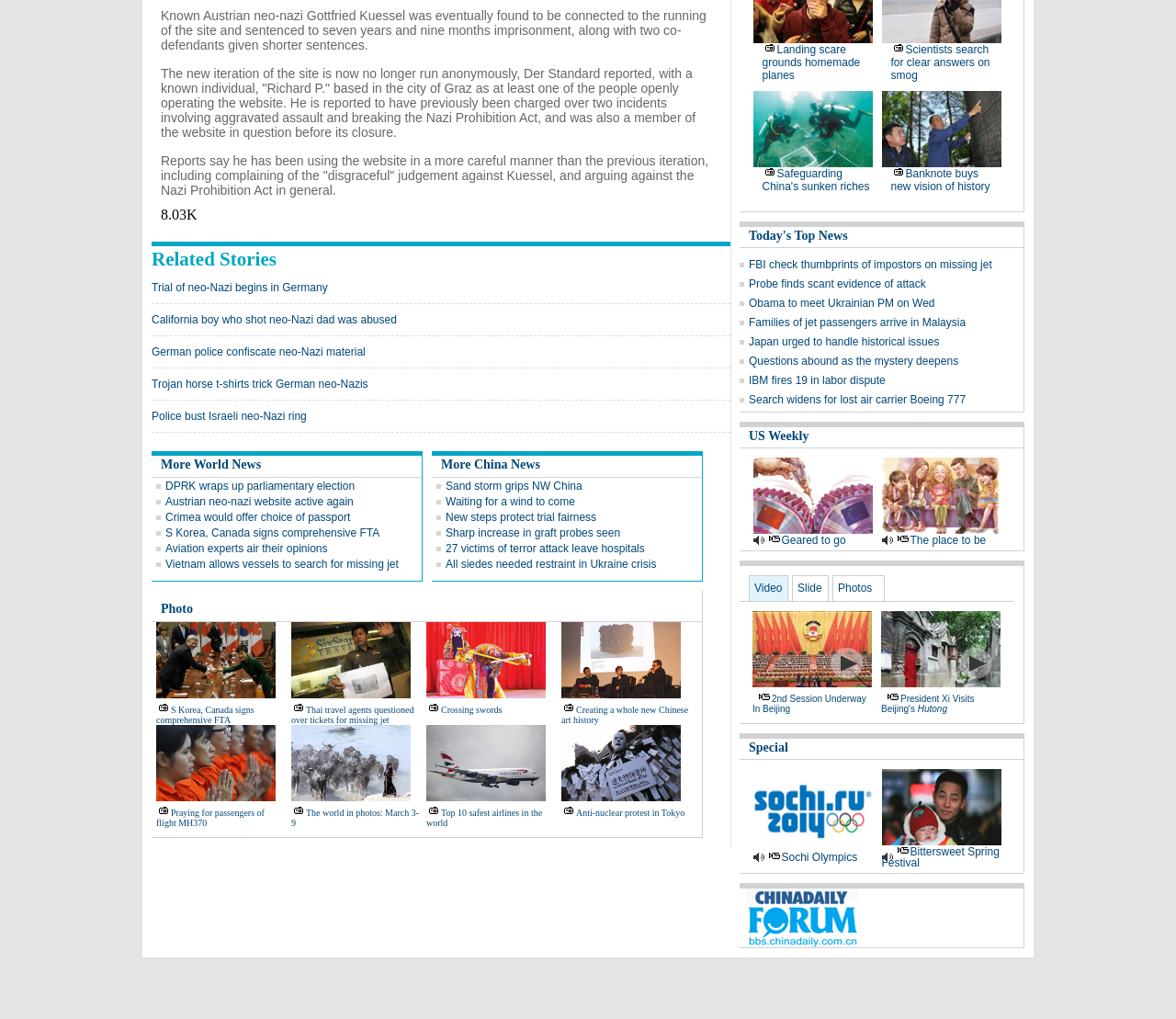Locate the bounding box coordinates of the clickable area to execute the instruction: "View 'More World News'". Provide the coordinates as four float numbers between 0 and 1, represented as [left, top, right, bottom].

[0.137, 0.449, 0.222, 0.463]